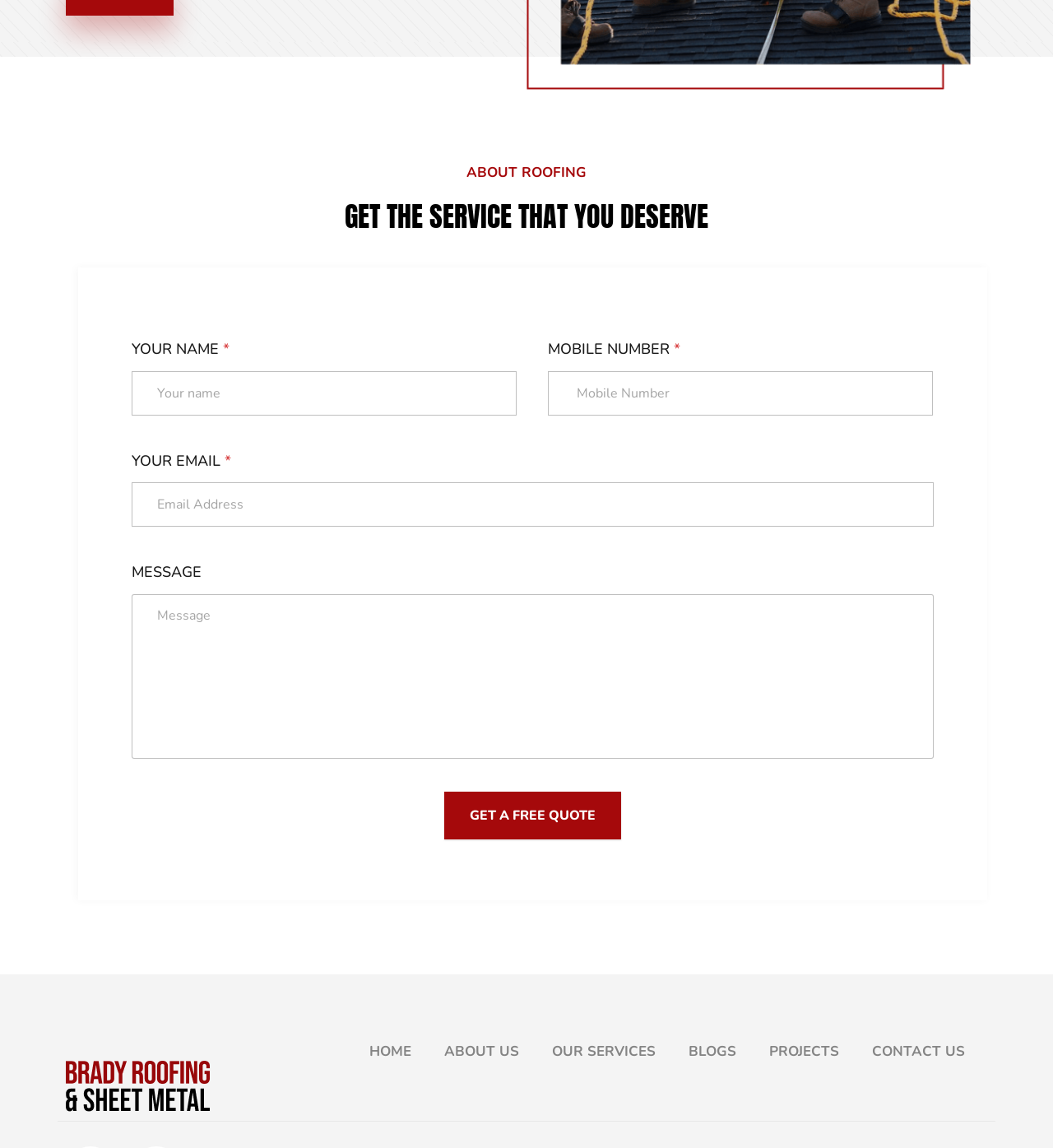Using the image as a reference, answer the following question in as much detail as possible:
What is the purpose of the form?

The form on the webpage has fields for name, mobile number, email, and message, and a button that says 'GET A FREE QUOTE', indicating that the purpose of the form is to request a free quote for a service.